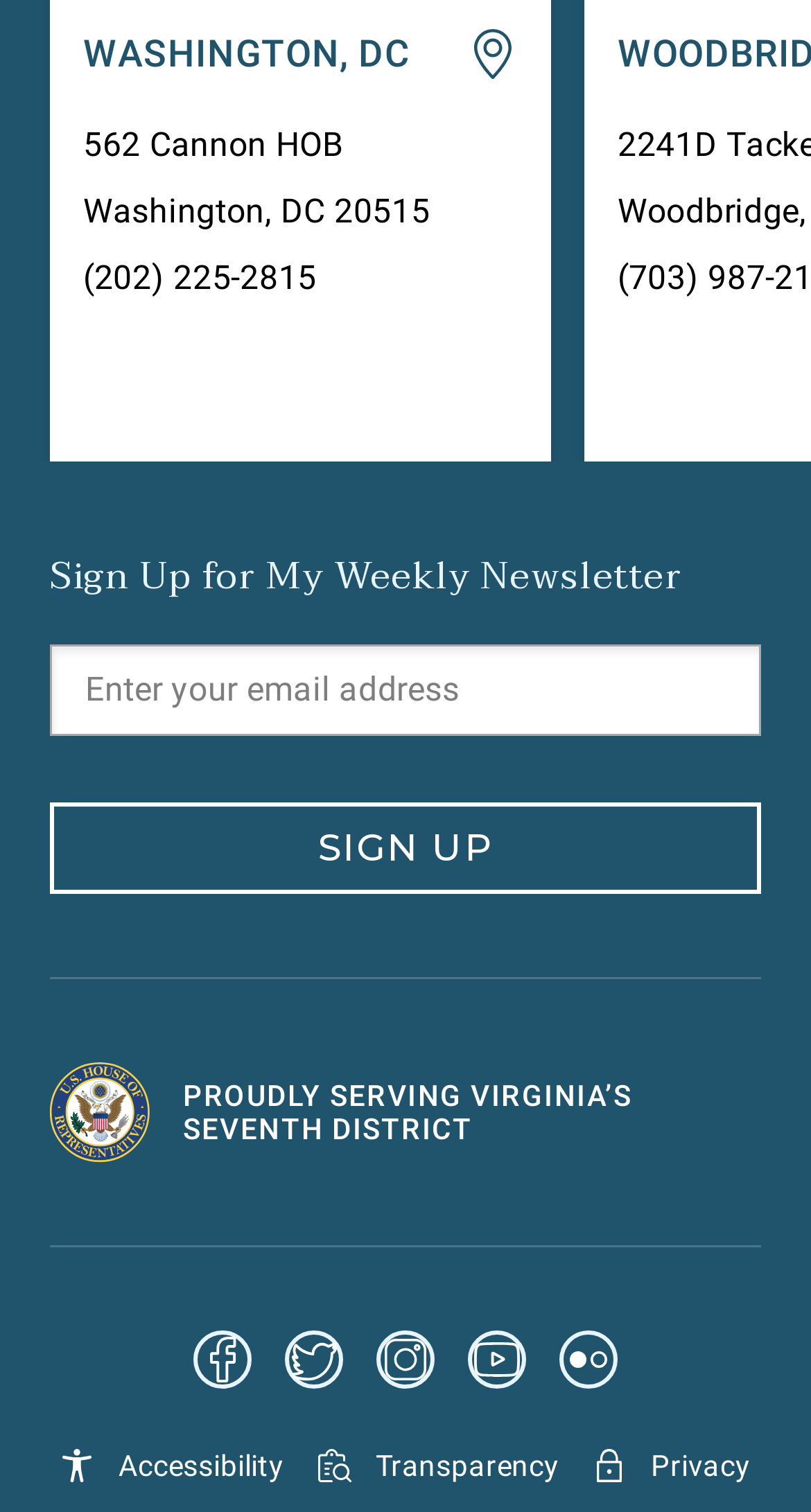Please locate the clickable area by providing the bounding box coordinates to follow this instruction: "View accessibility information".

[0.074, 0.953, 0.35, 0.986]